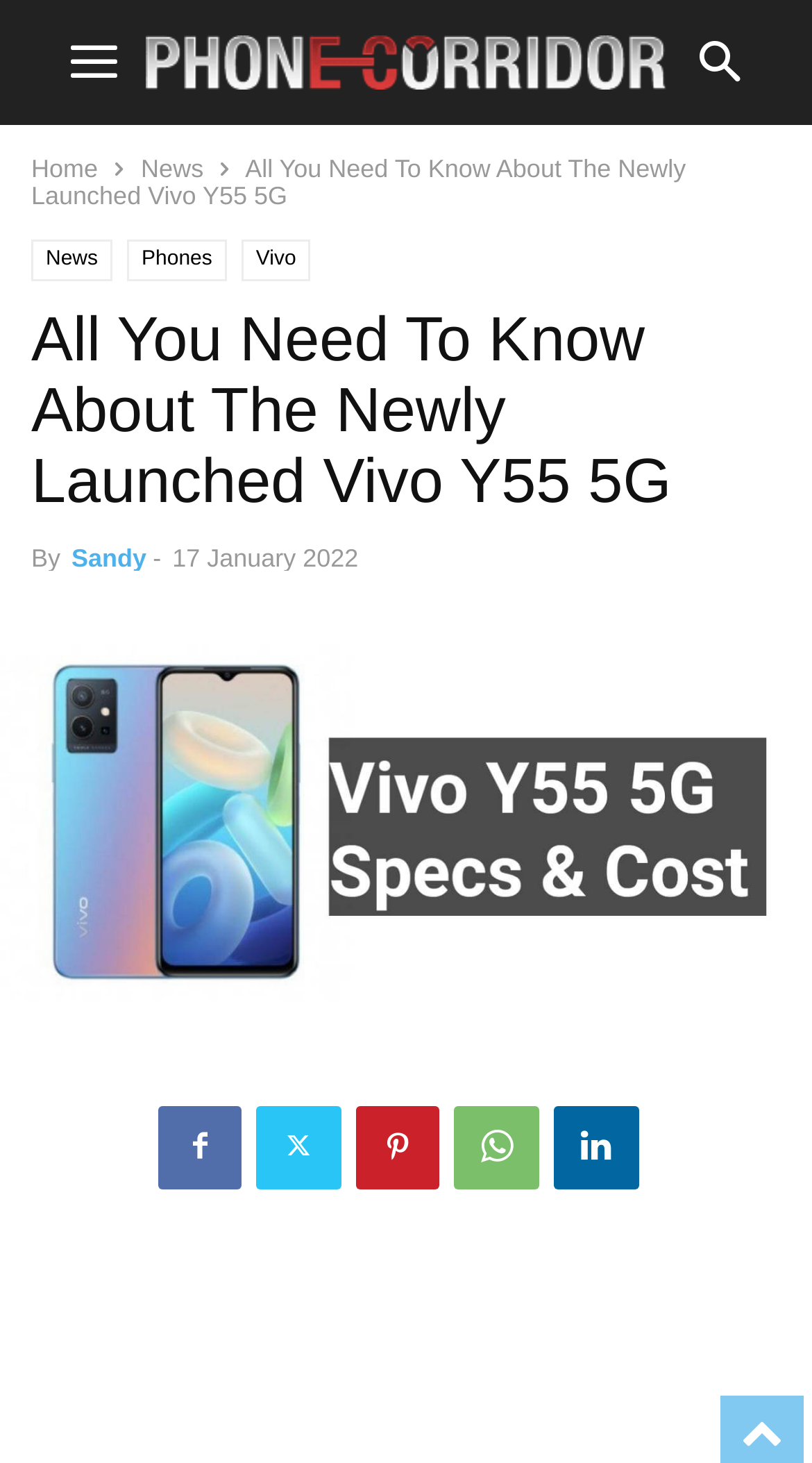Please identify the coordinates of the bounding box for the clickable region that will accomplish this instruction: "view Vivo phones".

[0.297, 0.164, 0.383, 0.192]